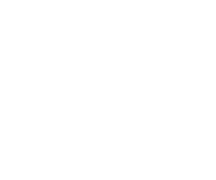What is the tone of the textual content above the image?
Analyze the screenshot and provide a detailed answer to the question.

The textual content above the image suggests a personal touch, inviting visitors to 'Meet the minds behind LBCG', which implies a friendly and approachable tone, making the visitors feel more connected to the team.